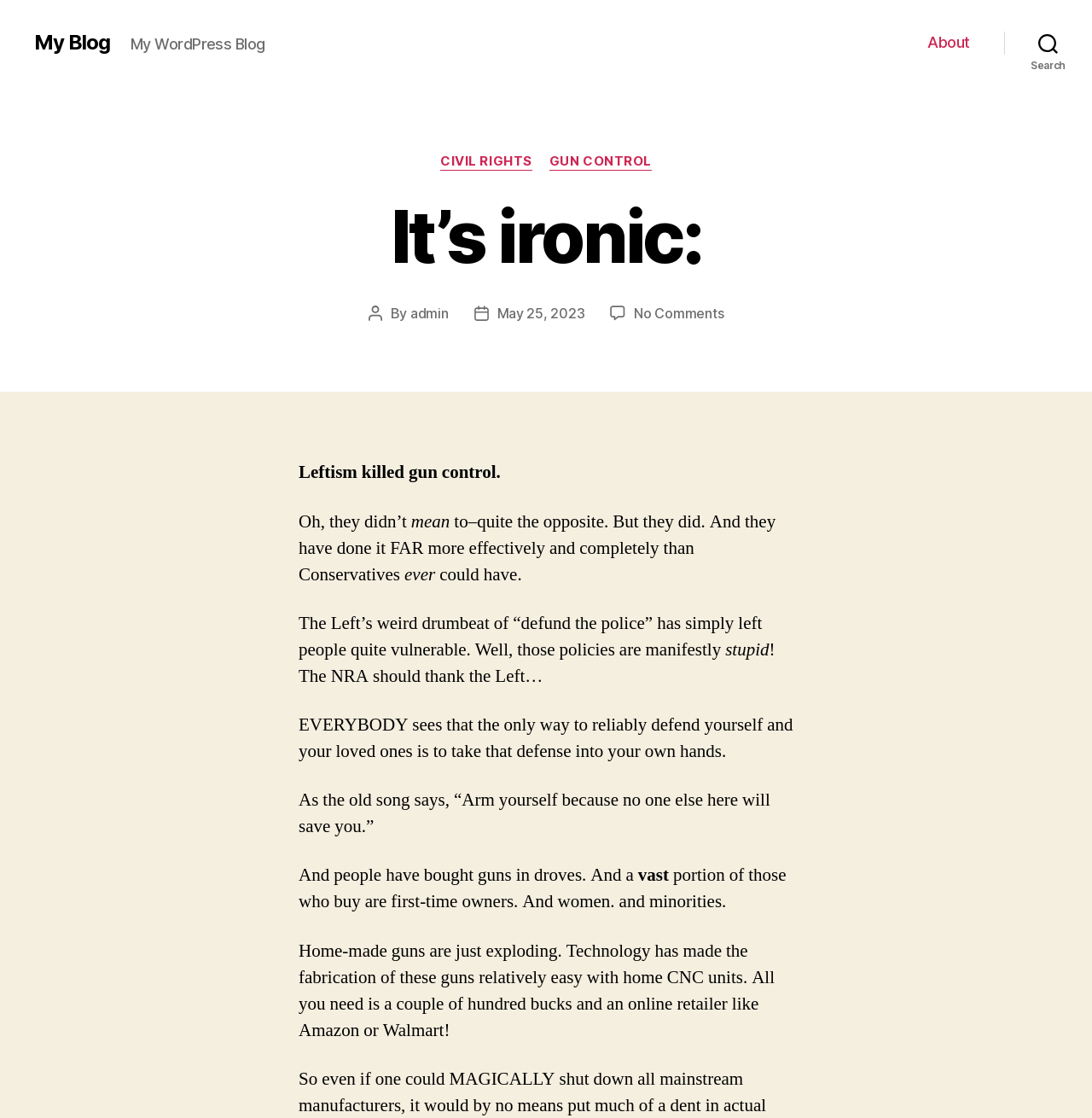Determine the bounding box coordinates for the UI element described. Format the coordinates as (top-left x, top-left y, bottom-right x, bottom-right y) and ensure all values are between 0 and 1. Element description: My Blog

[0.031, 0.029, 0.101, 0.047]